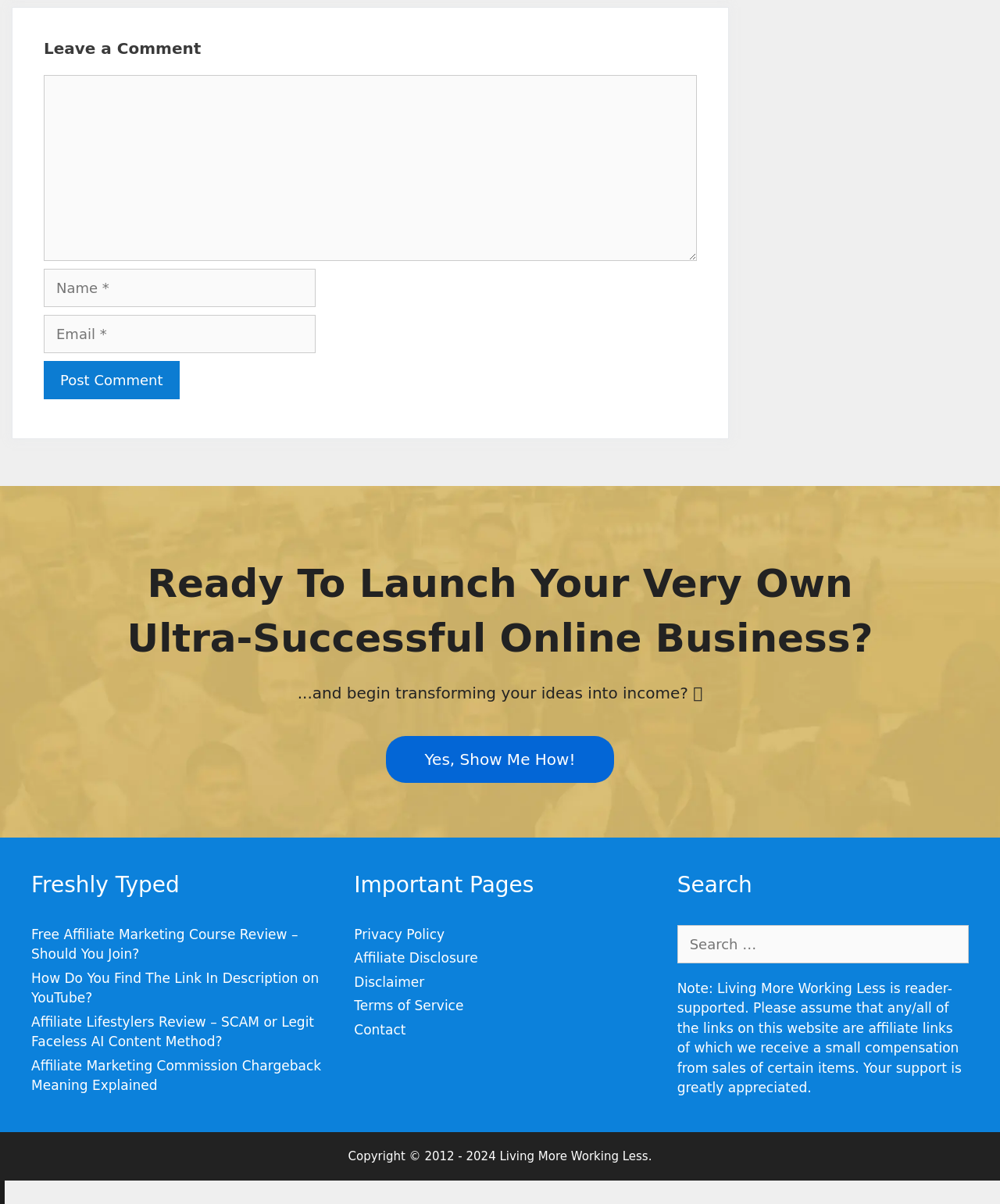Provide a short answer using a single word or phrase for the following question: 
What is the purpose of the searchbox in the 'Search' section?

Search the website